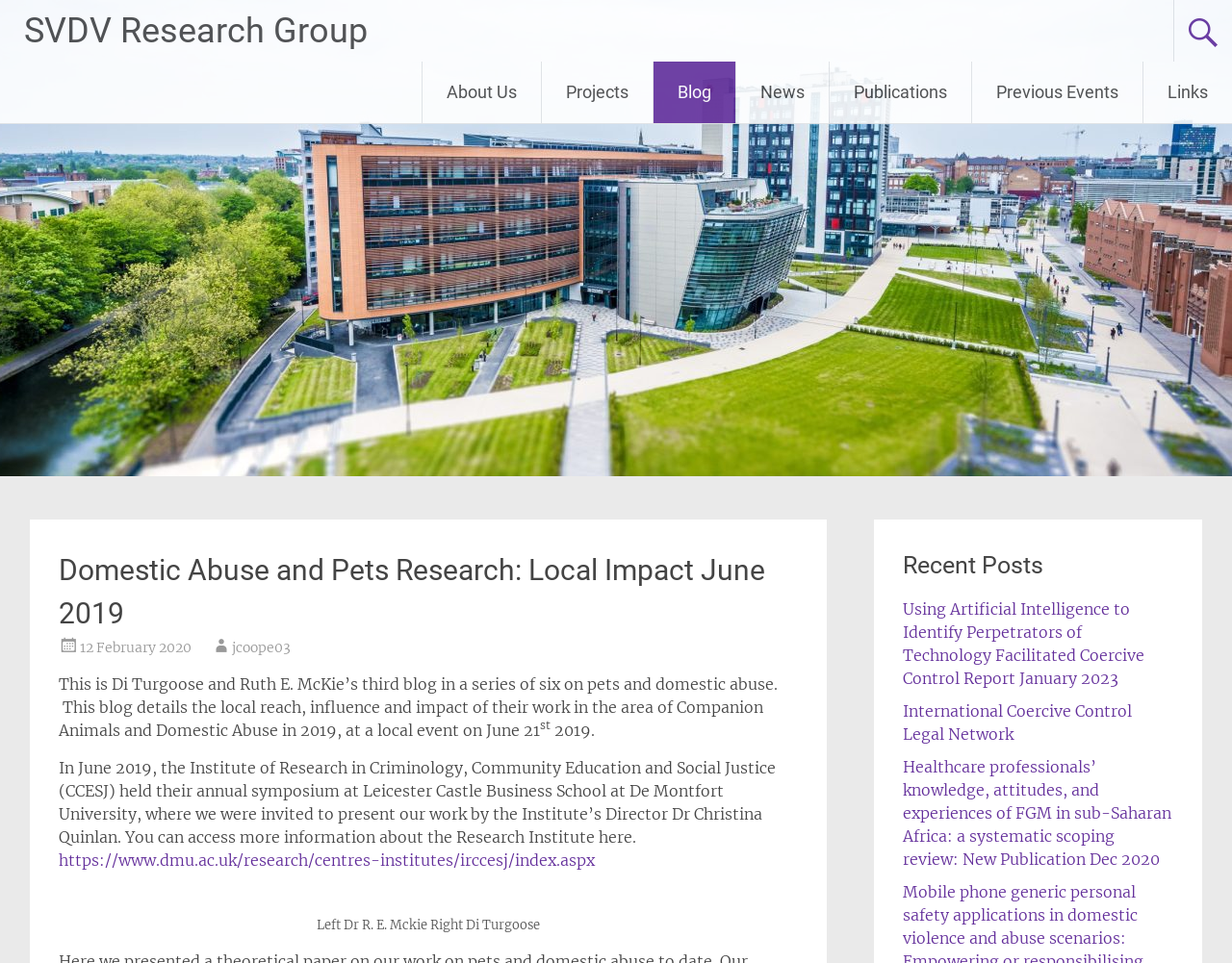Provide a single word or phrase answer to the question: 
What is the caption of the figure?

Left Dr R. E. Mckie Right Di Turgoose